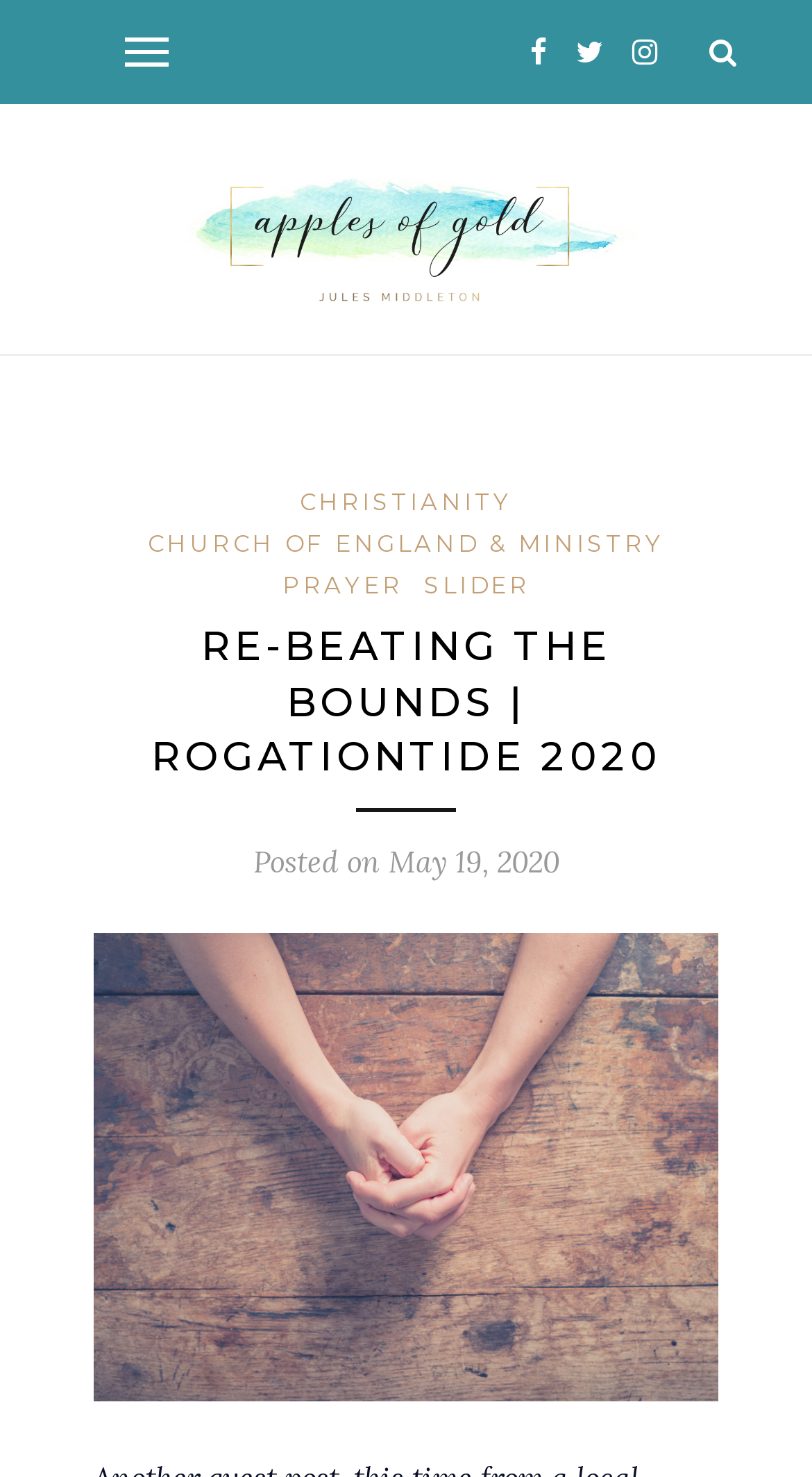Identify the bounding box for the described UI element: "Slider".

[0.522, 0.386, 0.653, 0.406]